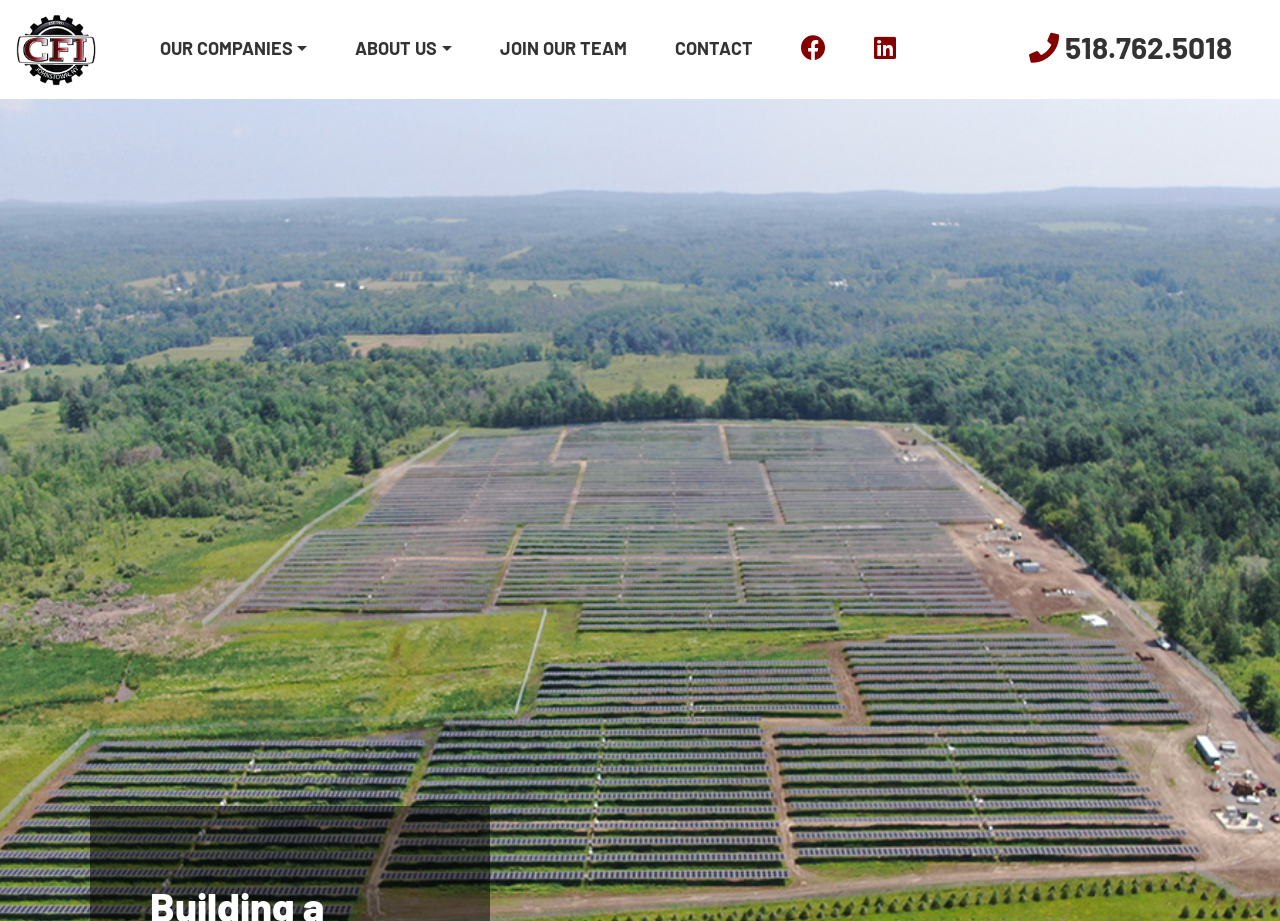Given the element description, predict the bounding box coordinates in the format (top-left x, top-left y, bottom-right x, bottom-right y). Make sure all values are between 0 and 1. Here is the element description: permalink

None